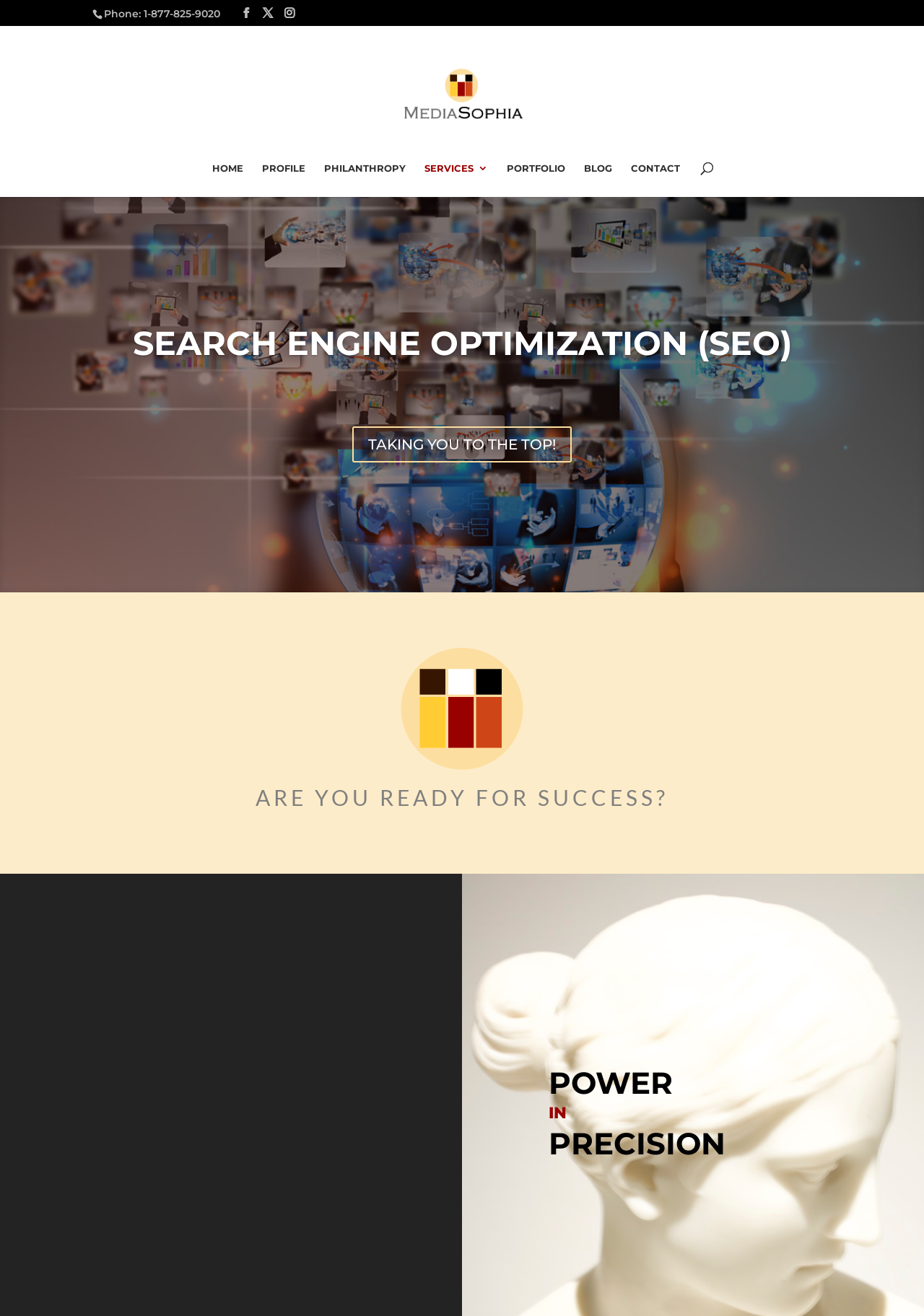Can you find the bounding box coordinates for the element to click on to achieve the instruction: "Call the company"?

[0.112, 0.005, 0.241, 0.015]